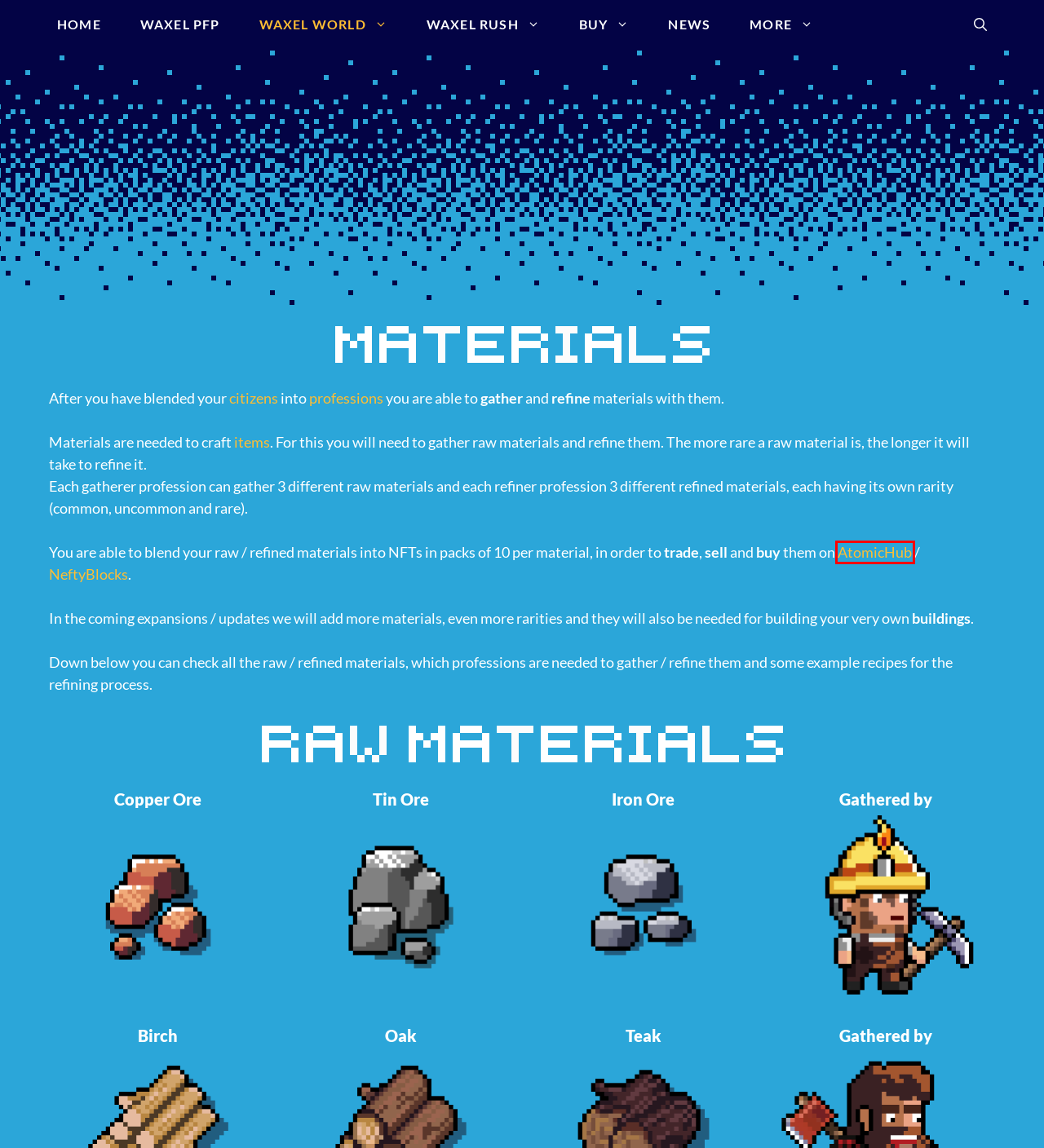Check out the screenshot of a webpage with a red rectangle bounding box. Select the best fitting webpage description that aligns with the new webpage after clicking the element inside the bounding box. Here are the candidates:
A. waxelninjas1 on NeftyBlocks | The #1 Trade to Earn NFT Marketplace on WAX
B. Marketplace | NeftyBlocks | The #1 Trade to Earn NFT Marketplace on WAX
C. Waxel PFP - WAXEL.NET
D. Waxel Rush - WAXEL.NET
E. Blog - WAXEL.NET
F. WAXEL WORLD - Play & Own NFT Game on WAX Blockchain
G. Play - WAXEL.NET
H. Buy and Sell NFTs on the AtomicHub Marketplace

H